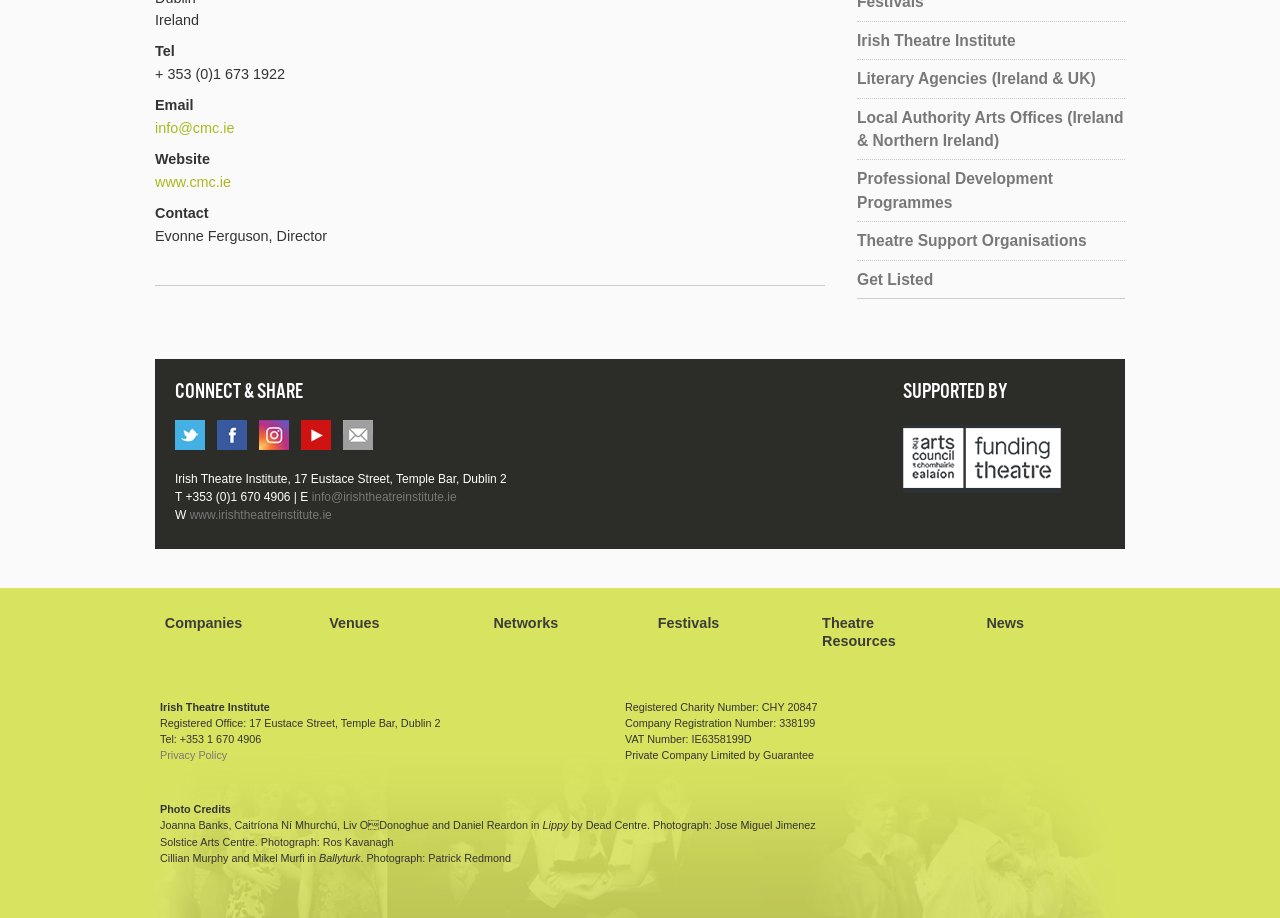Give the bounding box coordinates for the element described by: "Literary Agencies (Ireland & UK)".

[0.67, 0.076, 0.856, 0.095]